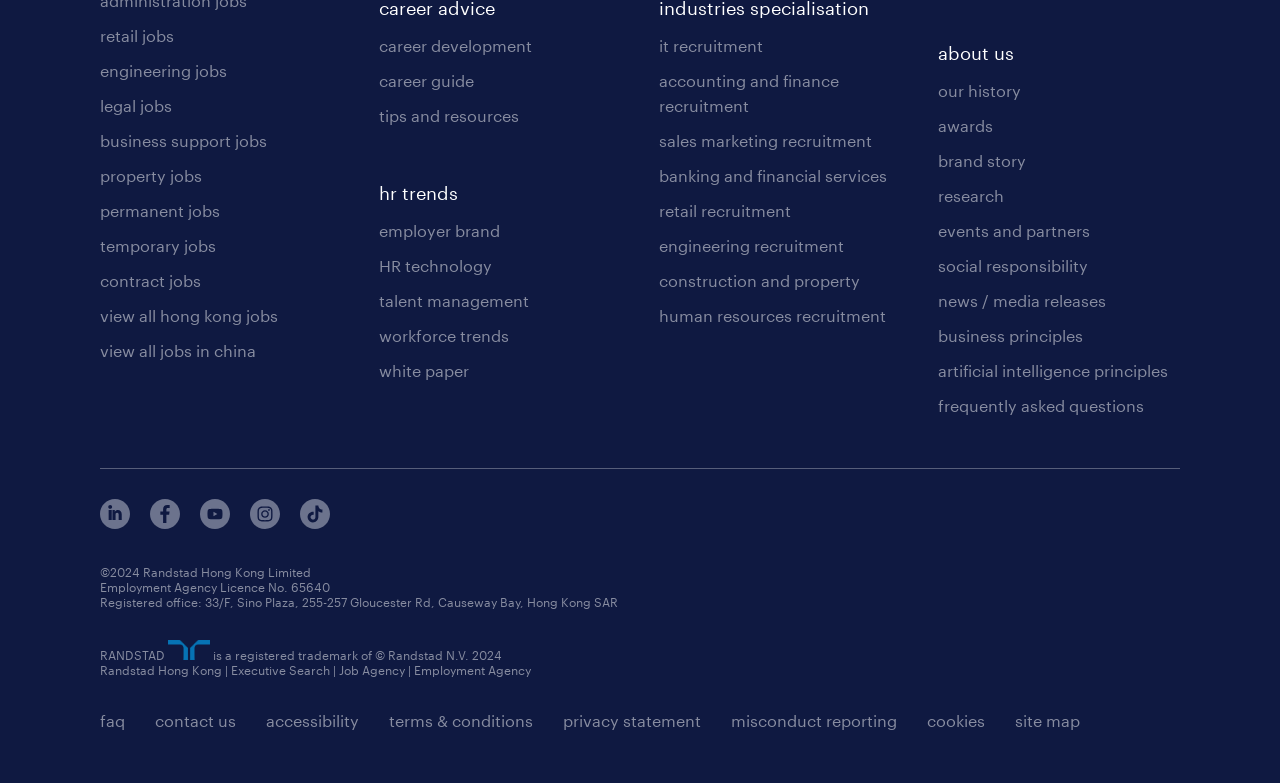Please provide a comprehensive response to the question based on the details in the image: What type of jobs are listed on this webpage?

Based on the links provided on the webpage, it appears that various types of jobs are listed, including retail jobs, engineering jobs, legal jobs, and more. The webpage also provides links to view all jobs in Hong Kong and China.